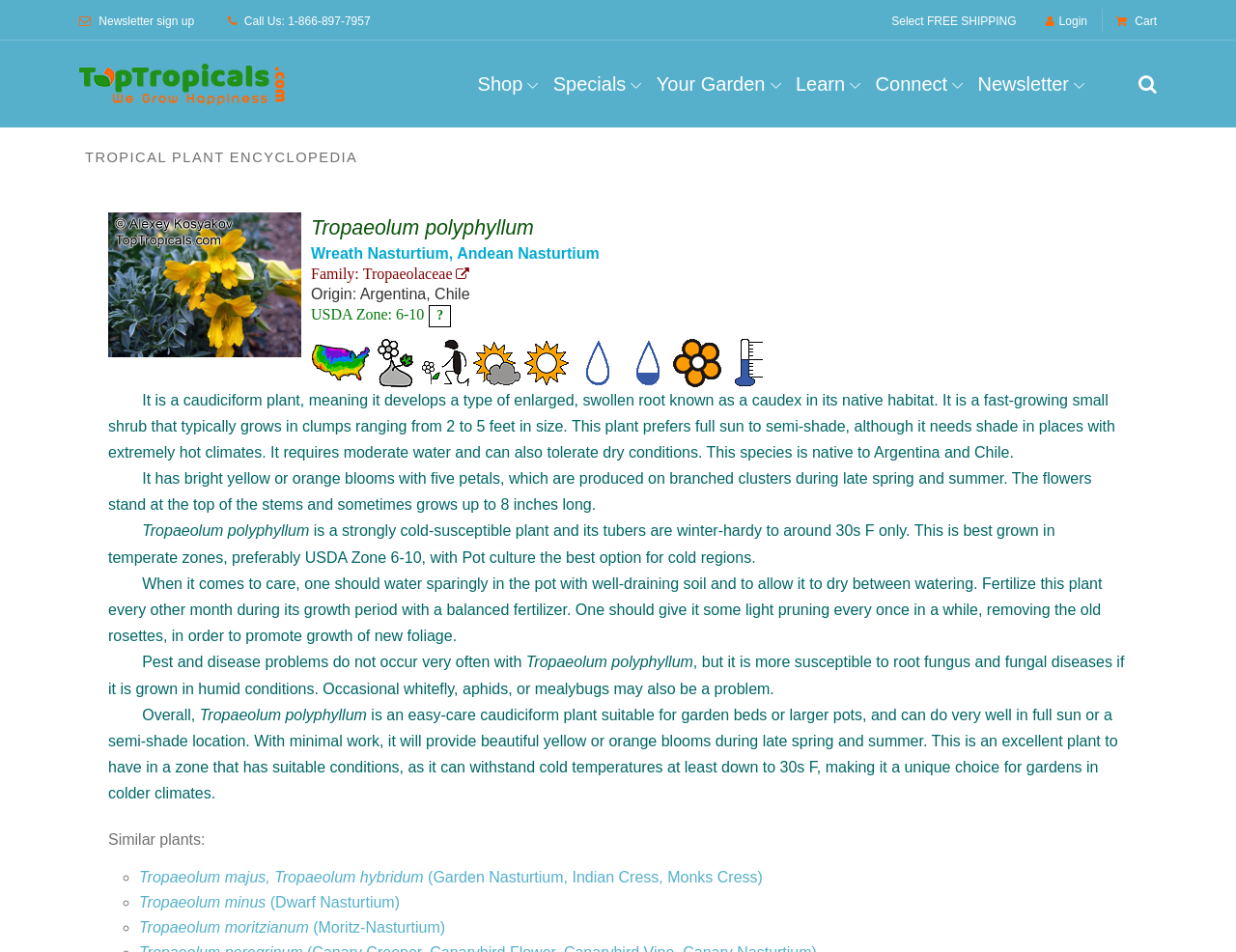Please determine the bounding box coordinates of the section I need to click to accomplish this instruction: "Call the customer service".

[0.184, 0.016, 0.3, 0.028]